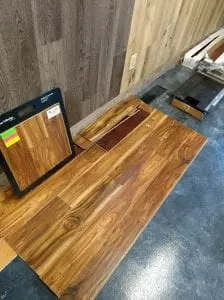What is the purpose of the sample board in the image?
Please answer the question as detailed as possible based on the image.

The sample board is positioned nearby the planks, and according to the caption, it 'indicates different styles or variations of the laminate', suggesting that its purpose is to display various styles or options of the laminate flooring.